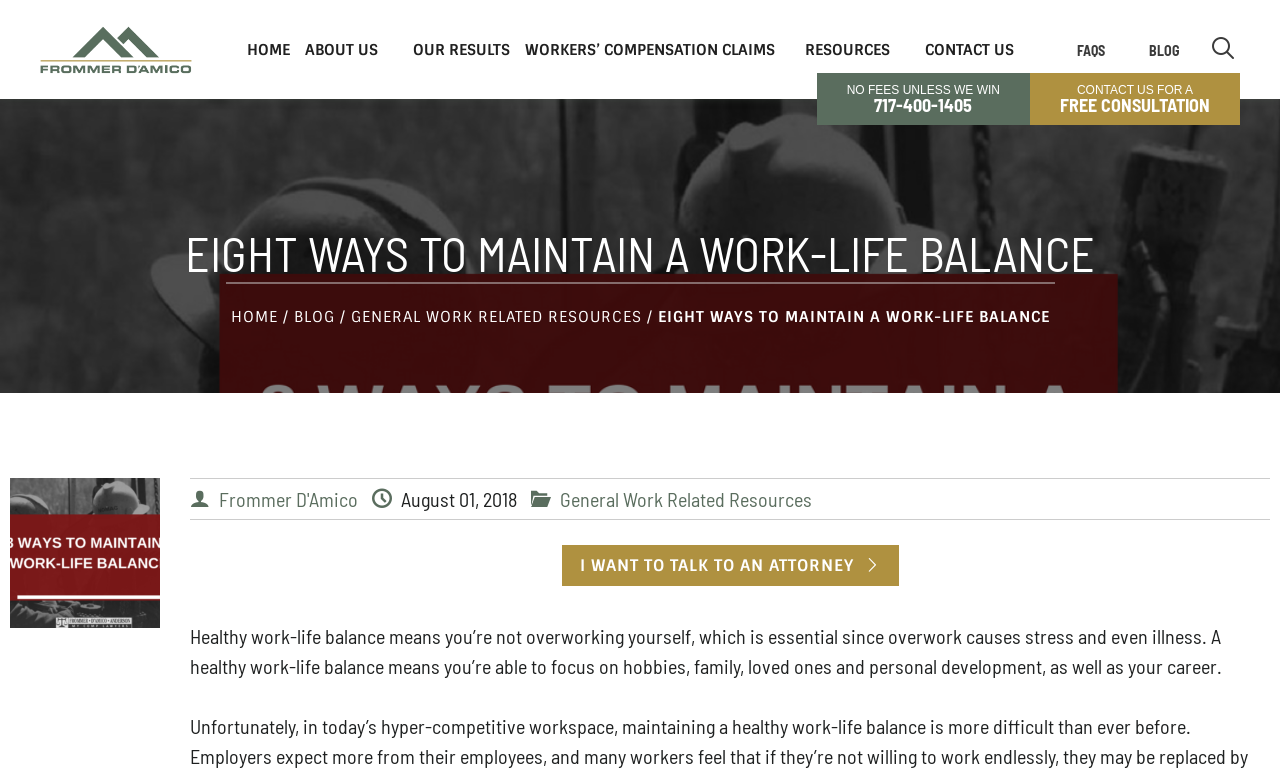Answer the question in a single word or phrase:
What is the purpose of the 'I WANT TO TALK TO AN ATTORNEY' button?

To contact an attorney